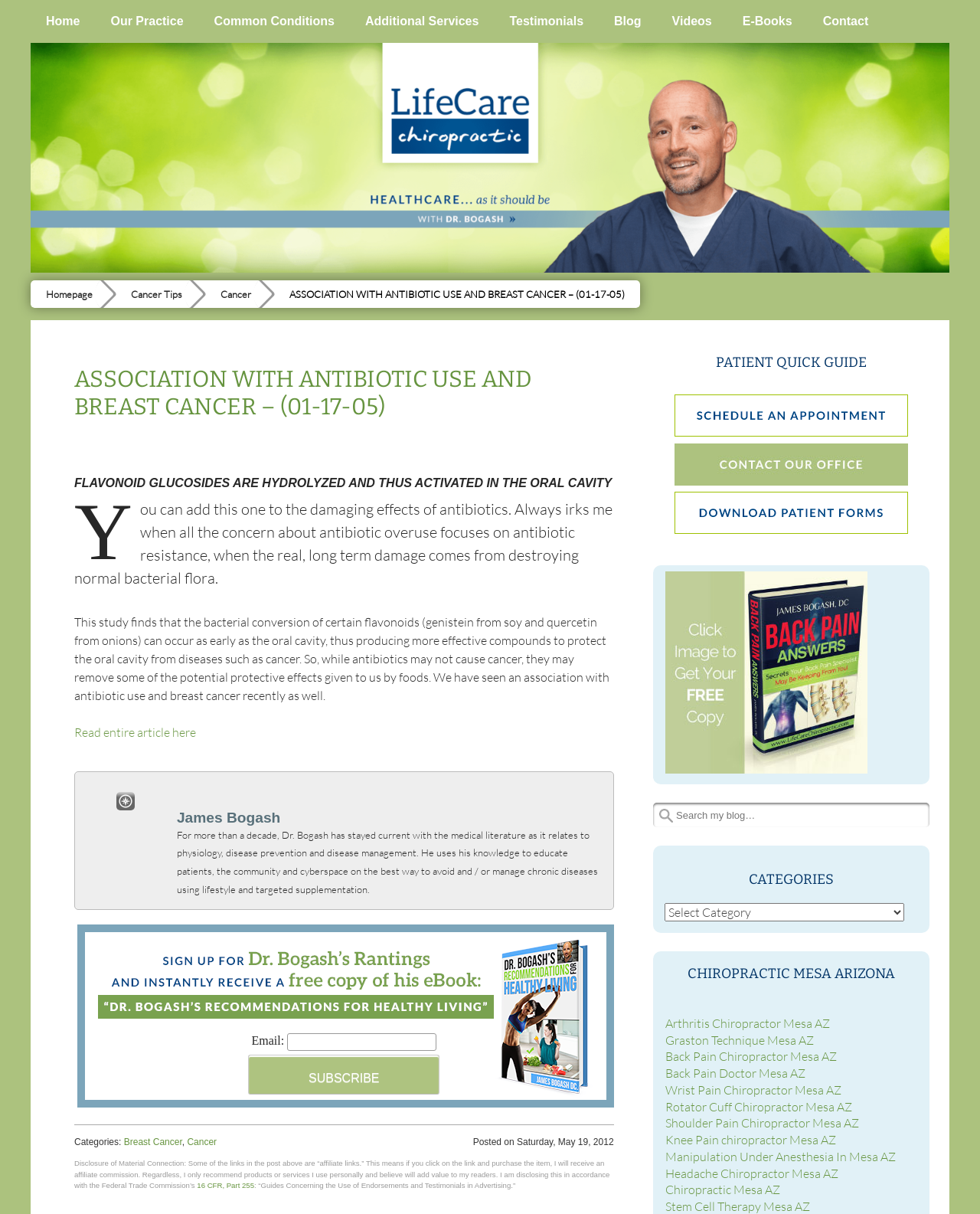Please find and provide the title of the webpage.

ASSOCIATION WITH ANTIBIOTIC USE AND BREAST CANCER – (01-17-05)